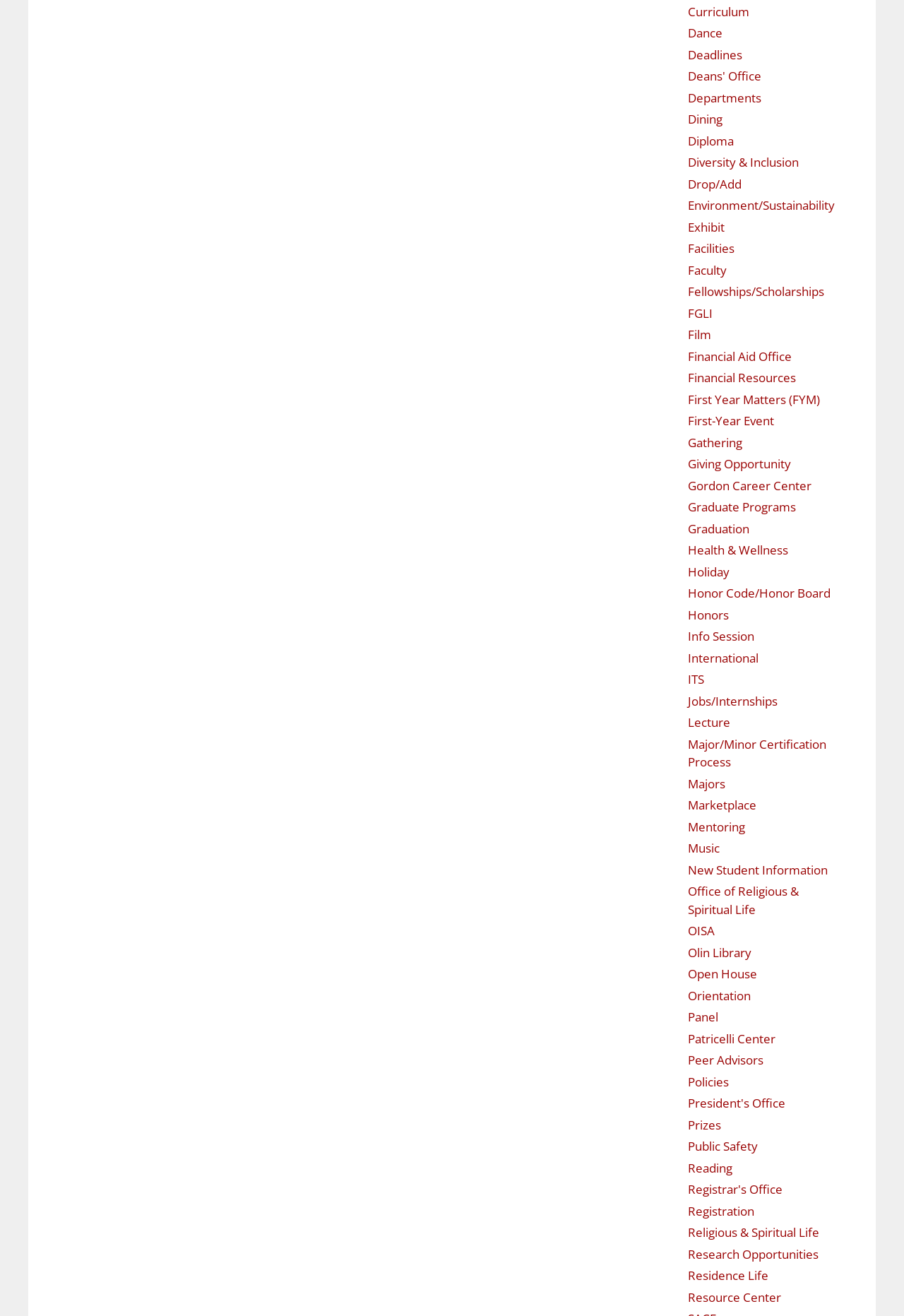Please provide the bounding box coordinates for the element that needs to be clicked to perform the instruction: "Go to the 'Deans' Office' page". The coordinates must consist of four float numbers between 0 and 1, formatted as [left, top, right, bottom].

[0.761, 0.052, 0.842, 0.064]